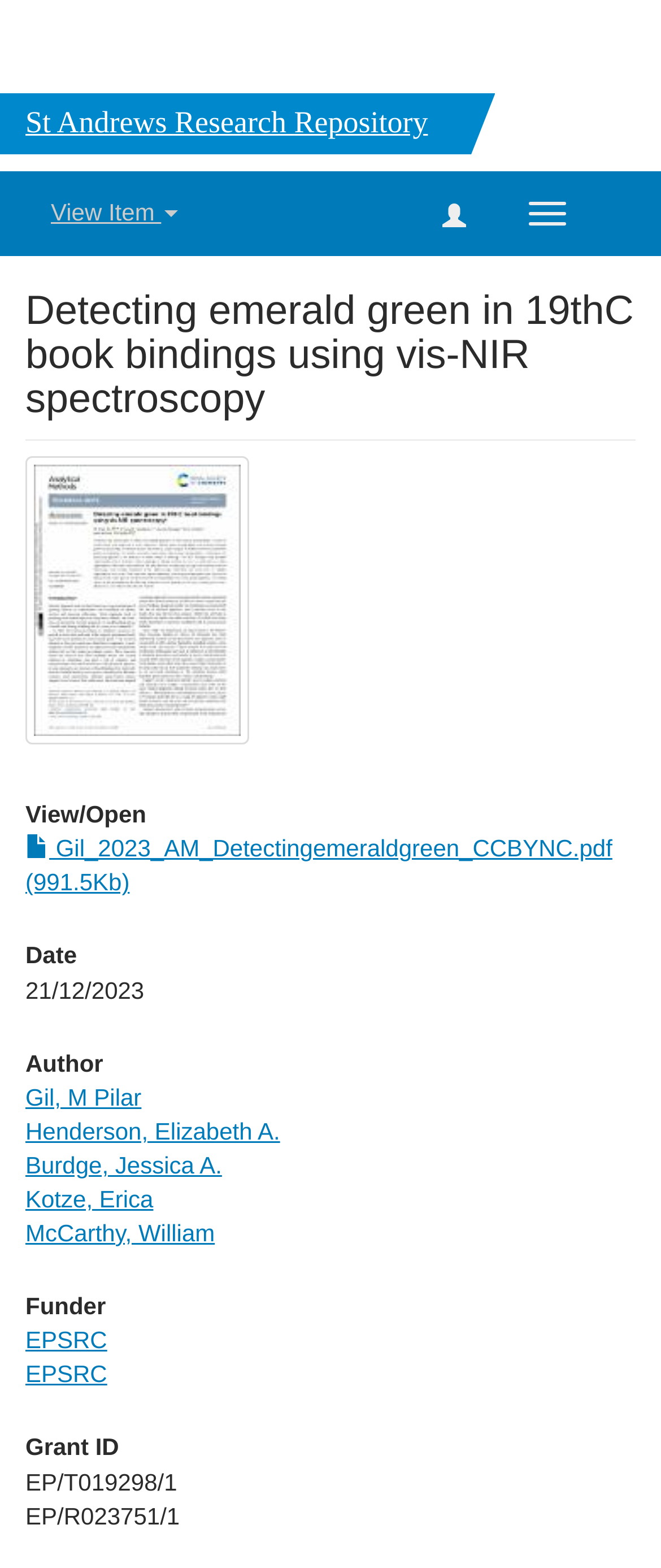Please specify the bounding box coordinates for the clickable region that will help you carry out the instruction: "Toggle navigation".

[0.772, 0.118, 0.885, 0.154]